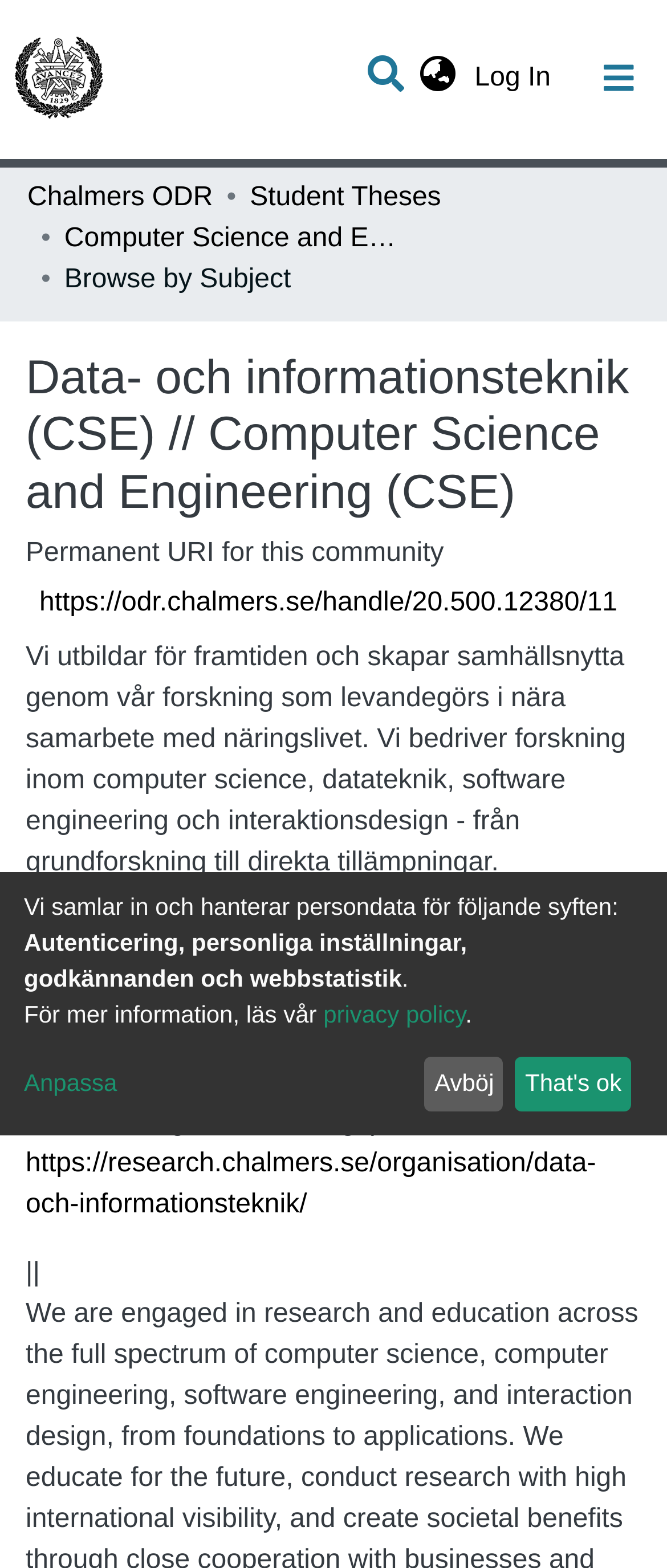Using the information shown in the image, answer the question with as much detail as possible: What is the URL of the community's permanent URI?

The URL of the community's permanent URI can be found in the section 'Permanent URI for this community', where it is specified as a link with the URL 'https://odr.chalmers.se/handle/20.500.12380/11'.